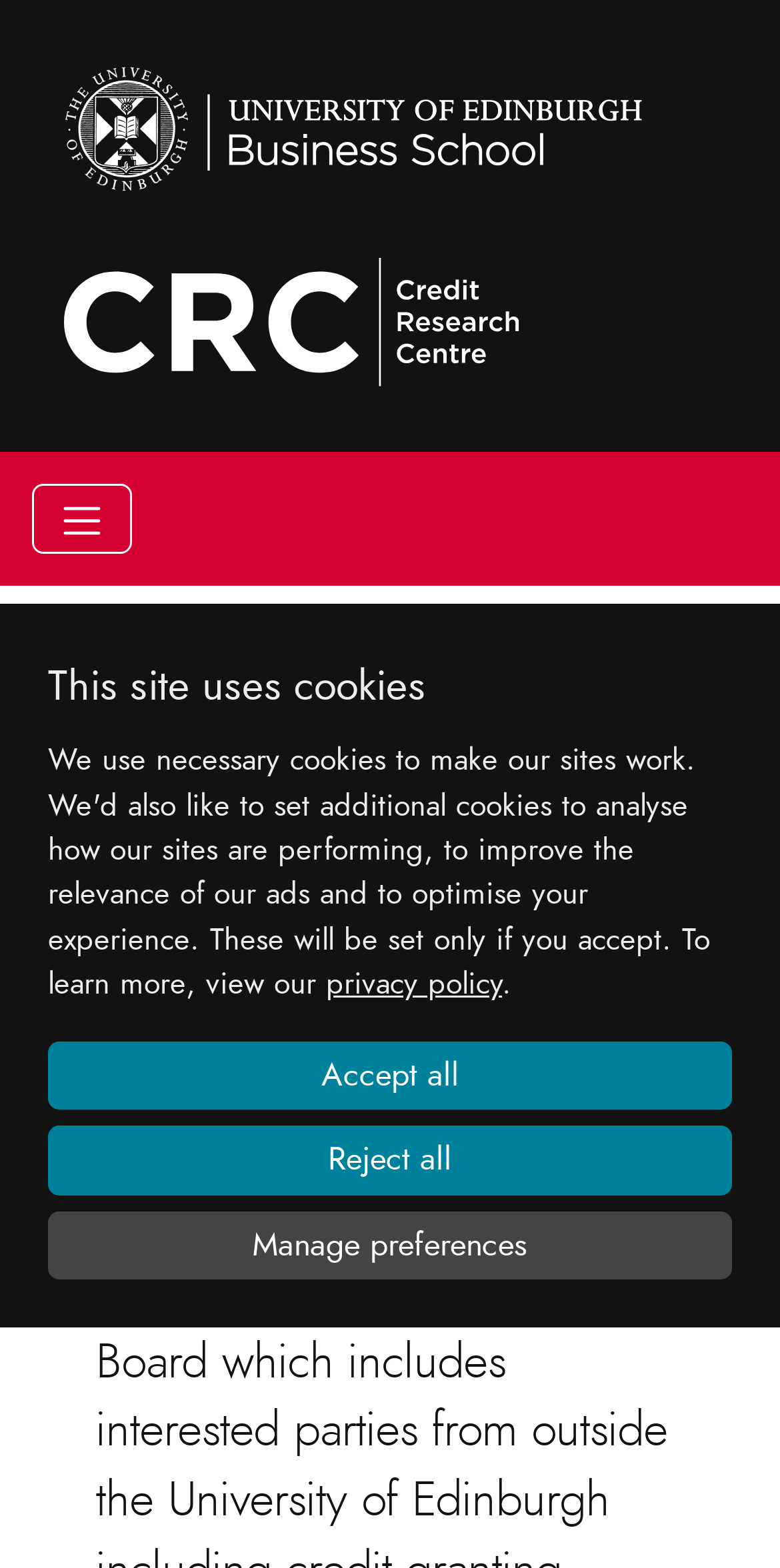Identify the webpage's primary heading and generate its text.

Research Advisory Board